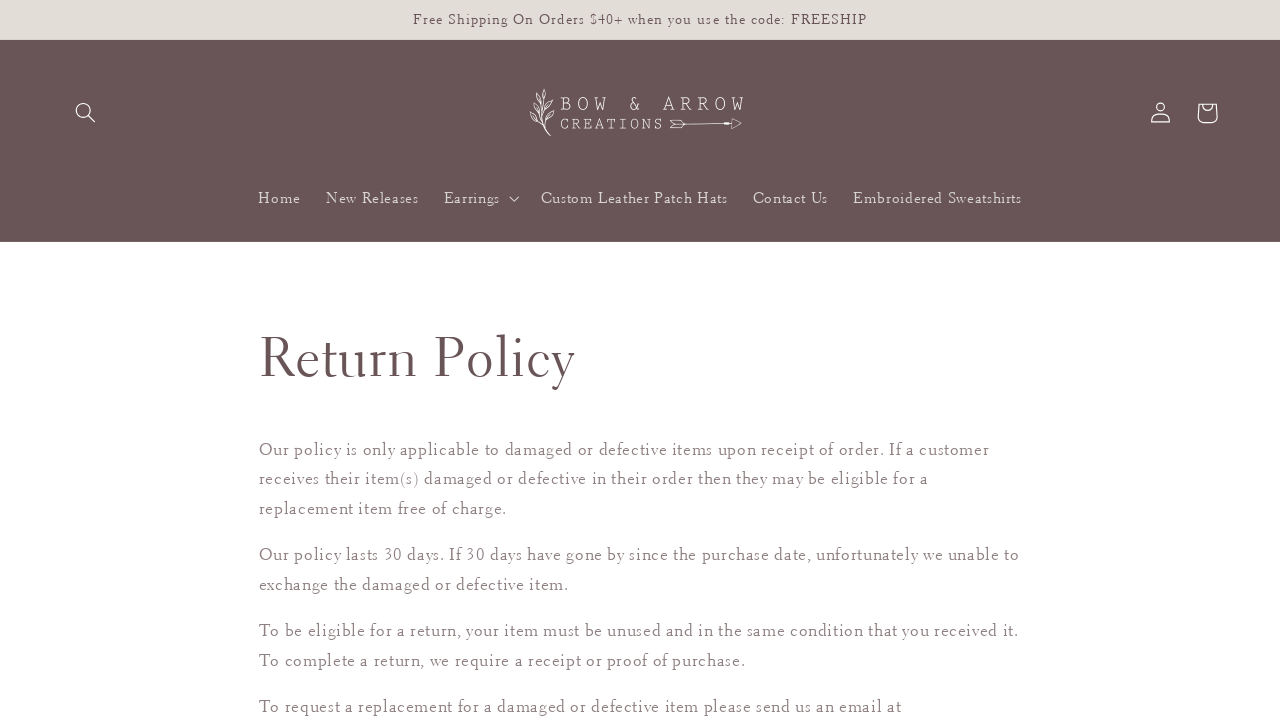Please identify the bounding box coordinates of the element's region that needs to be clicked to fulfill the following instruction: "Search for products". The bounding box coordinates should consist of four float numbers between 0 and 1, i.e., [left, top, right, bottom].

[0.049, 0.124, 0.085, 0.188]